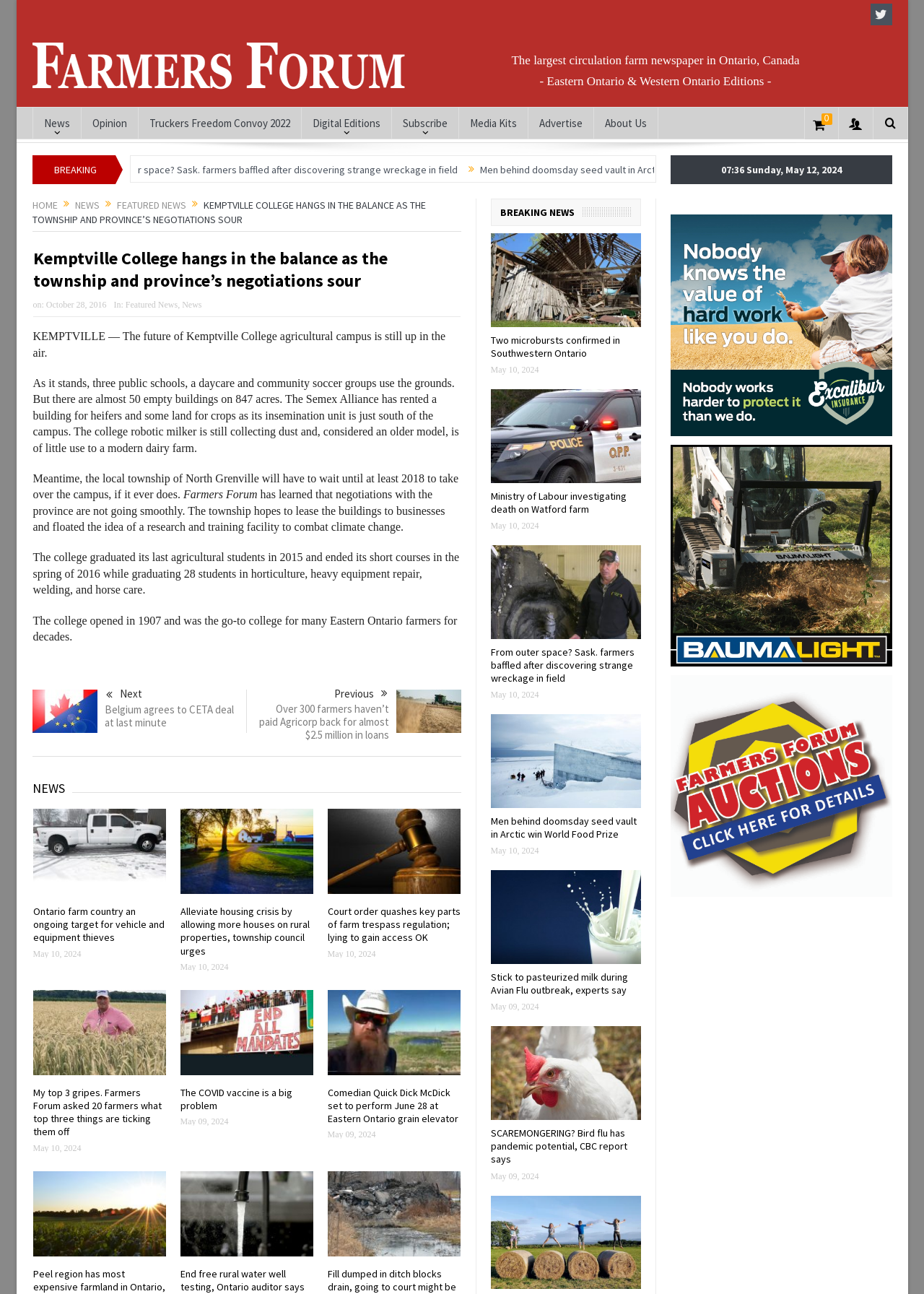Can you provide the bounding box coordinates for the element that should be clicked to implement the instruction: "Click on the 'Next' button"?

[0.113, 0.53, 0.255, 0.544]